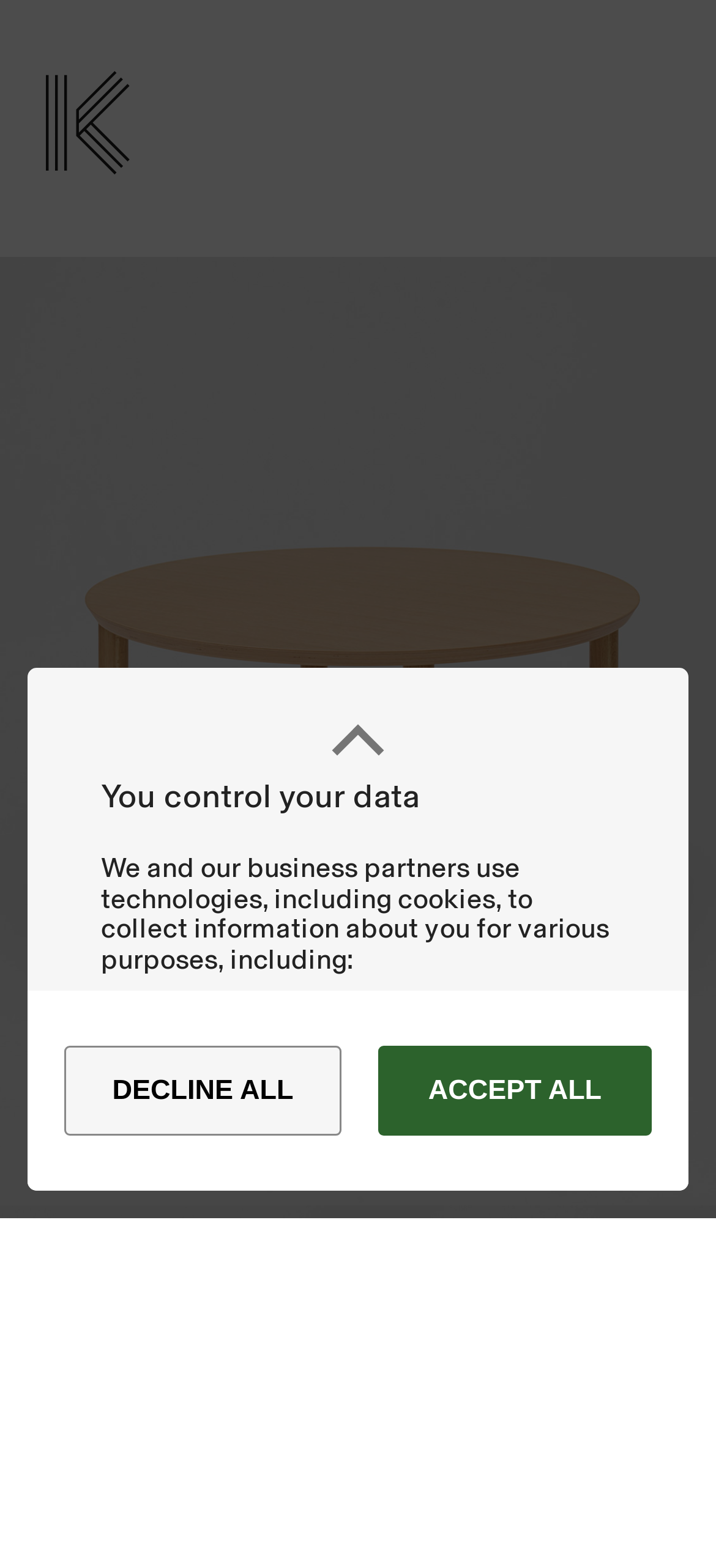Please provide a one-word or phrase answer to the question: 
What is the name of the product on this page?

Usurai Table (Round)